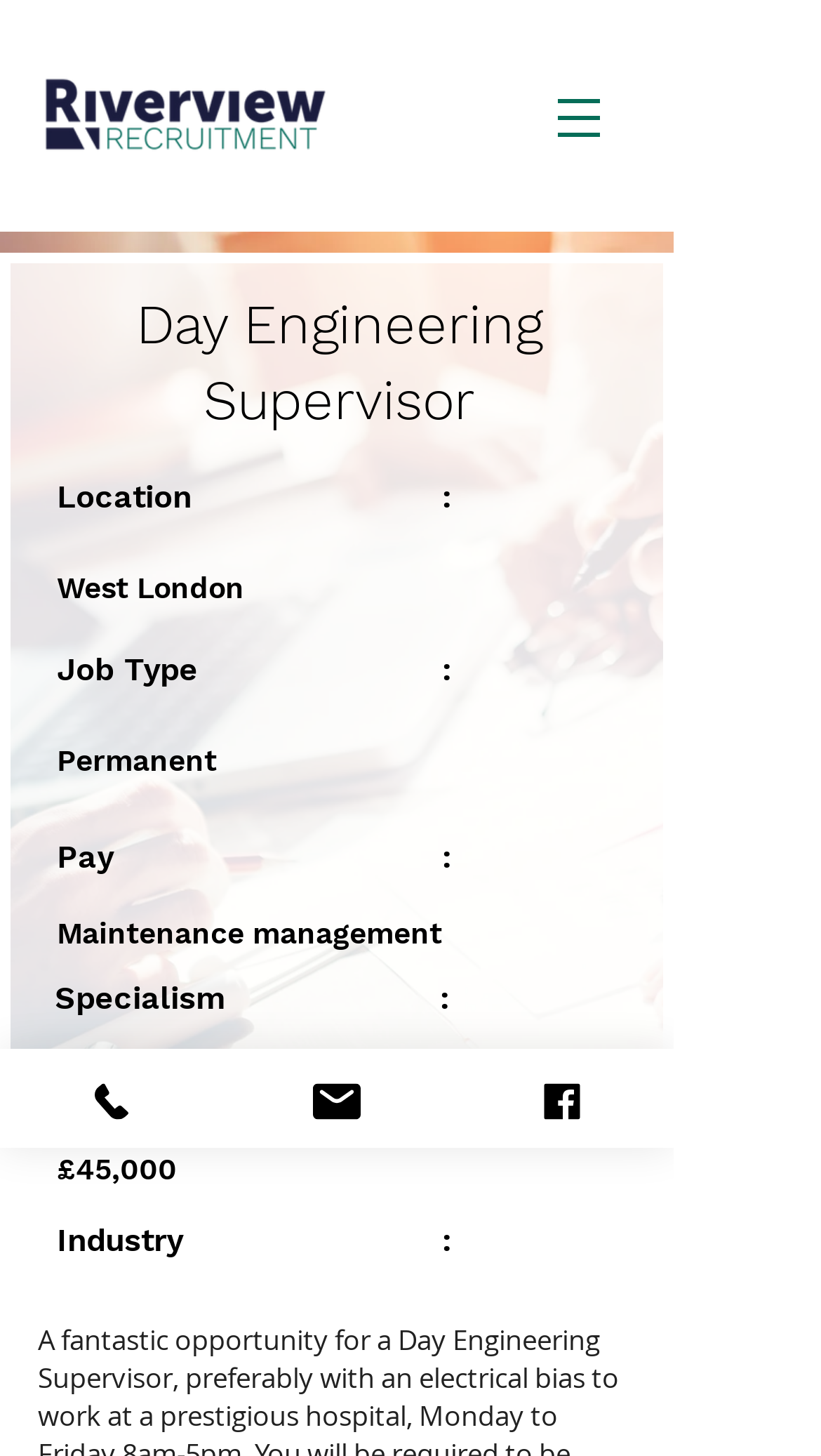Please study the image and answer the question comprehensively:
What is the location of the job?

The location can be found in the StaticText element with the text 'West London' at coordinates [0.069, 0.392, 0.297, 0.415].